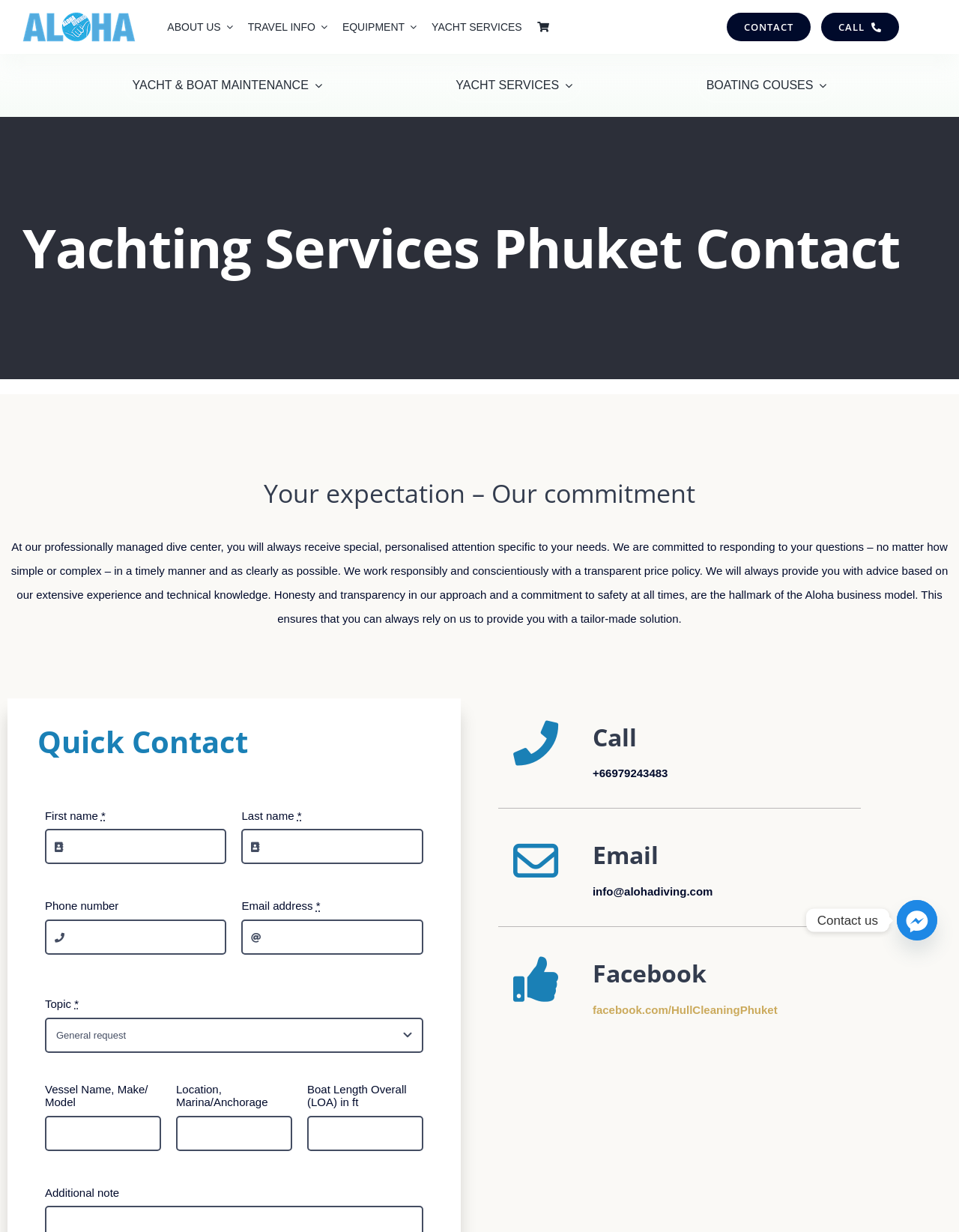Identify the bounding box coordinates of the clickable section necessary to follow the following instruction: "Enter your first name". The coordinates should be presented as four float numbers from 0 to 1, i.e., [left, top, right, bottom].

[0.047, 0.673, 0.236, 0.702]